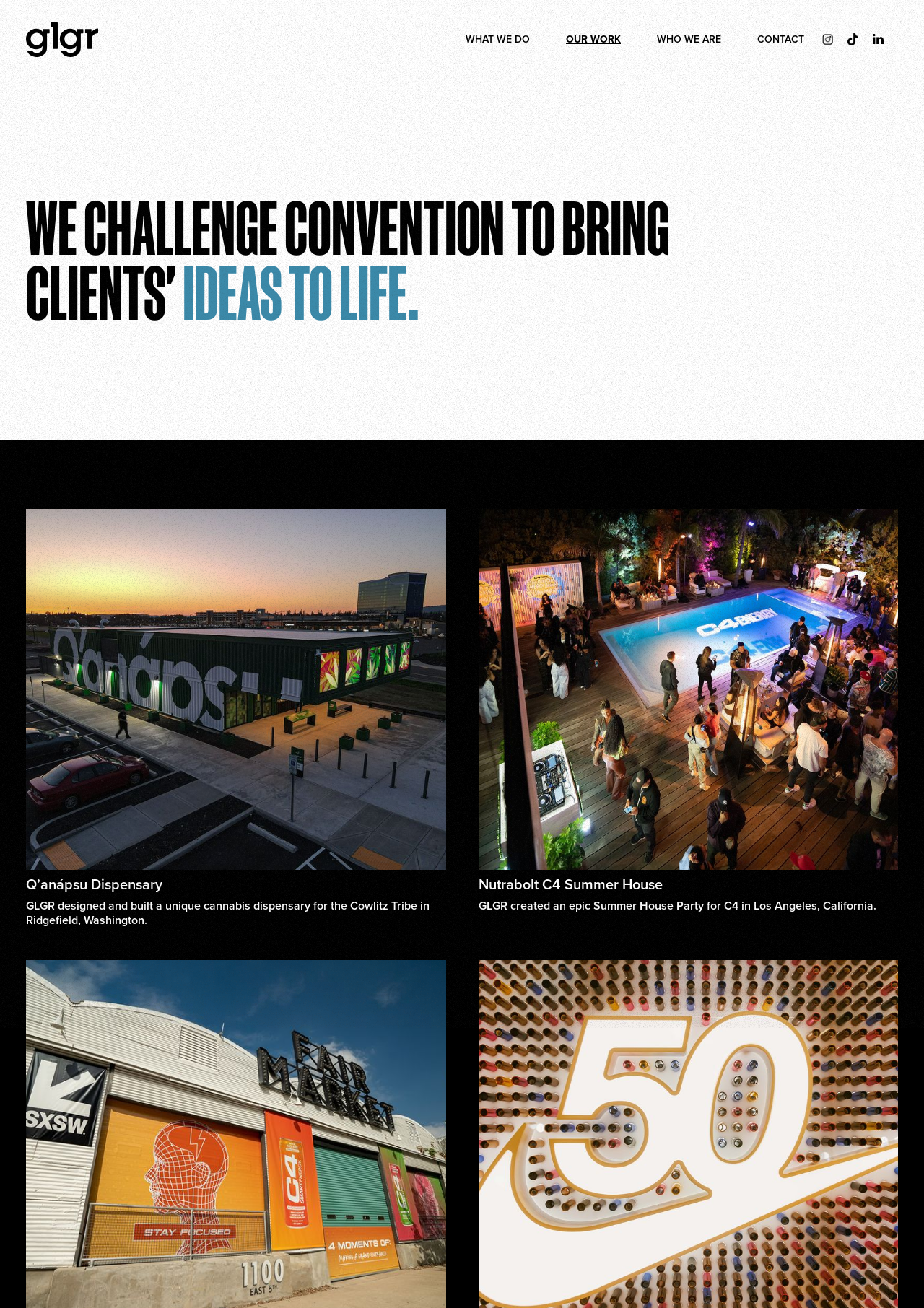Respond to the following query with just one word or a short phrase: 
What is the purpose of this website?

Showcasing creative work